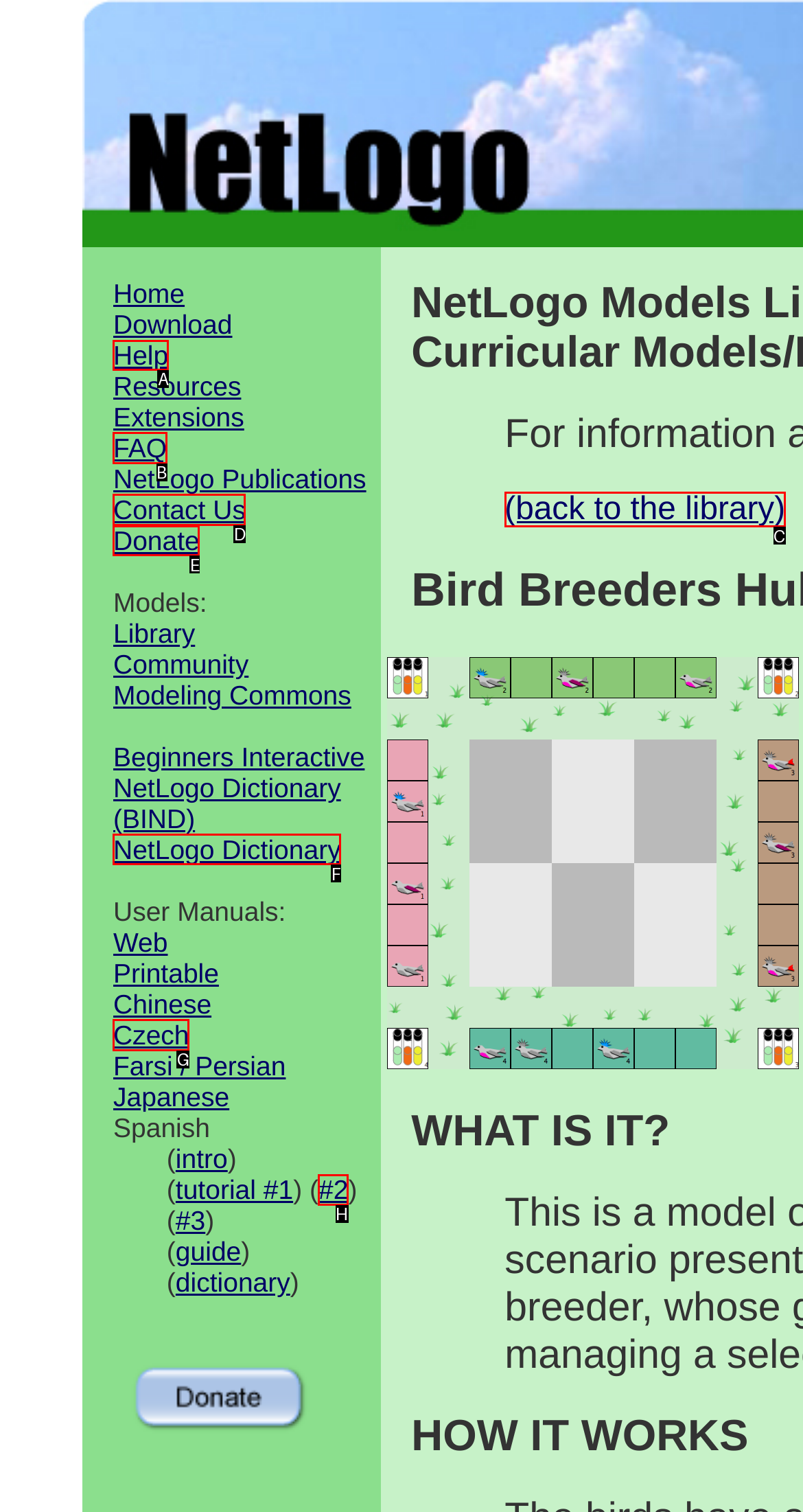Identify the letter of the UI element I need to click to carry out the following instruction: Click on the 'Help' link

A